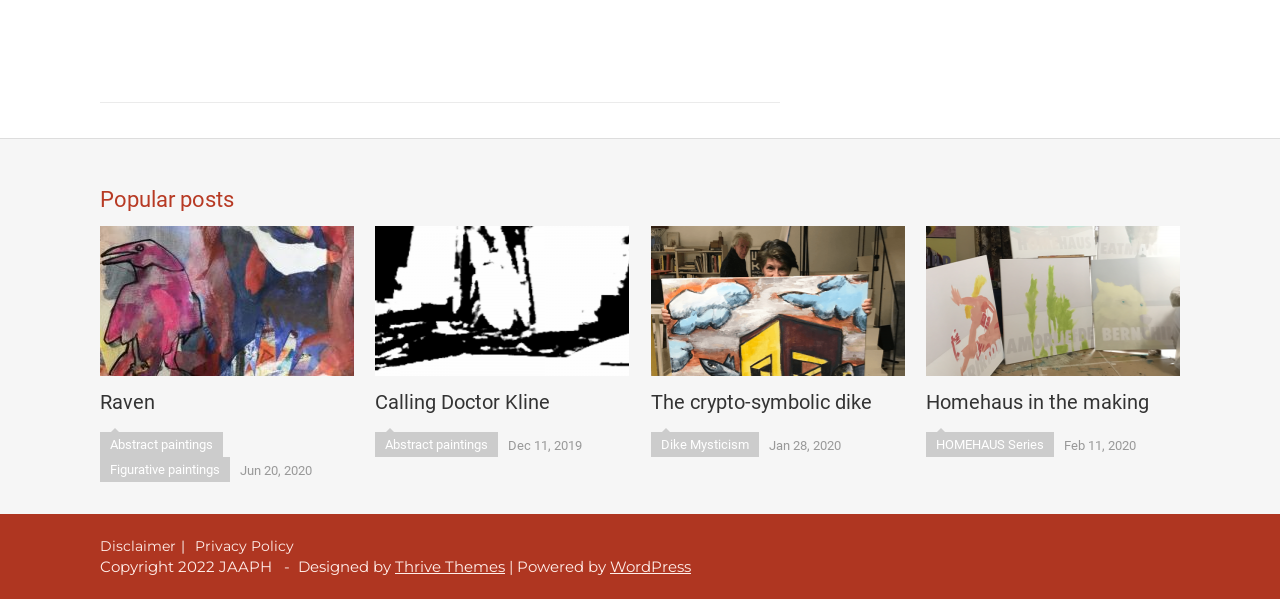What is the title of the first post?
Respond with a short answer, either a single word or a phrase, based on the image.

Raven